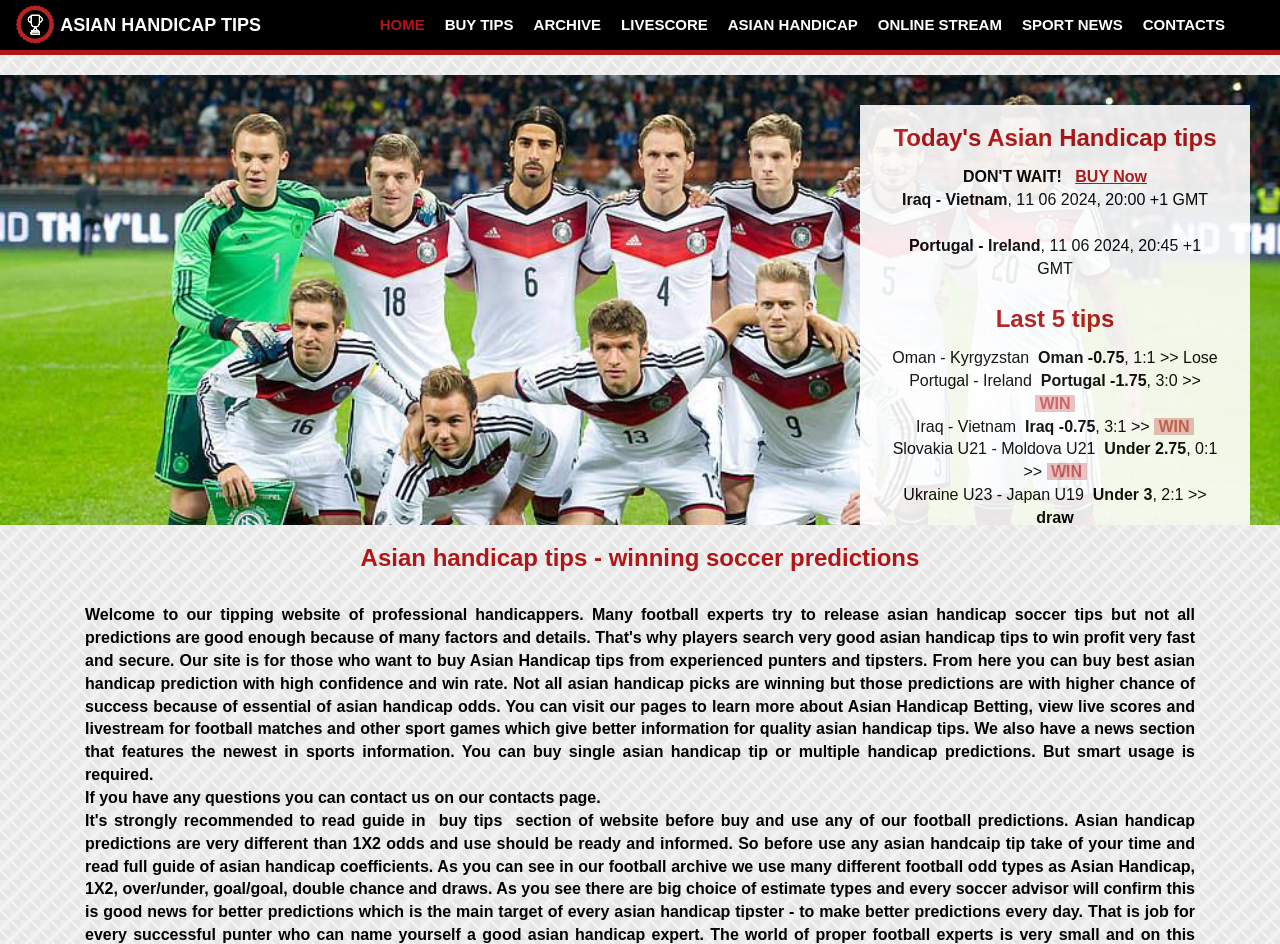Provide the bounding box coordinates for the UI element that is described as: "Online Stream".

[0.678, 0.0, 0.791, 0.053]